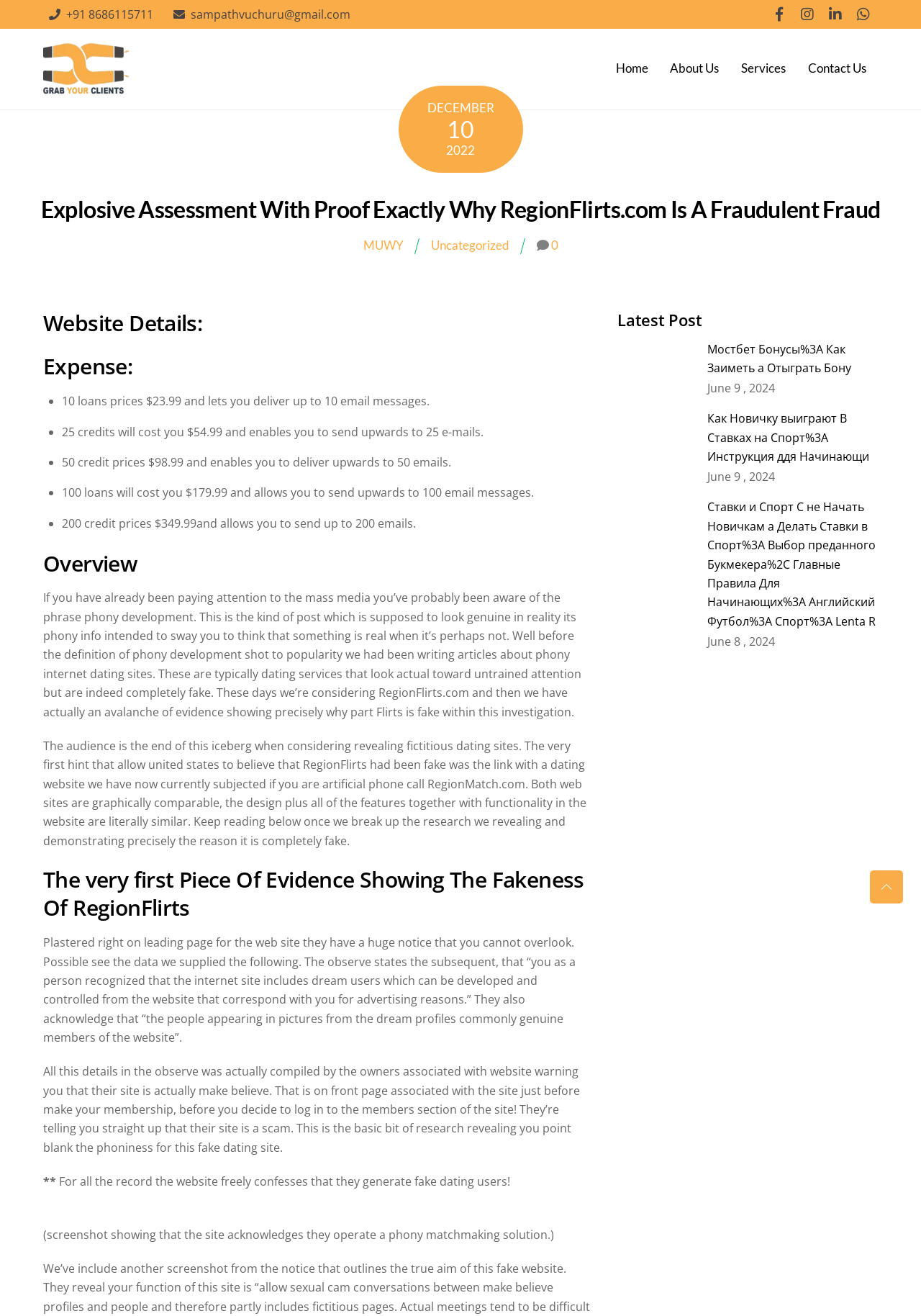Respond with a single word or phrase to the following question:
What is the function of the link 'facebook'?

Social media link